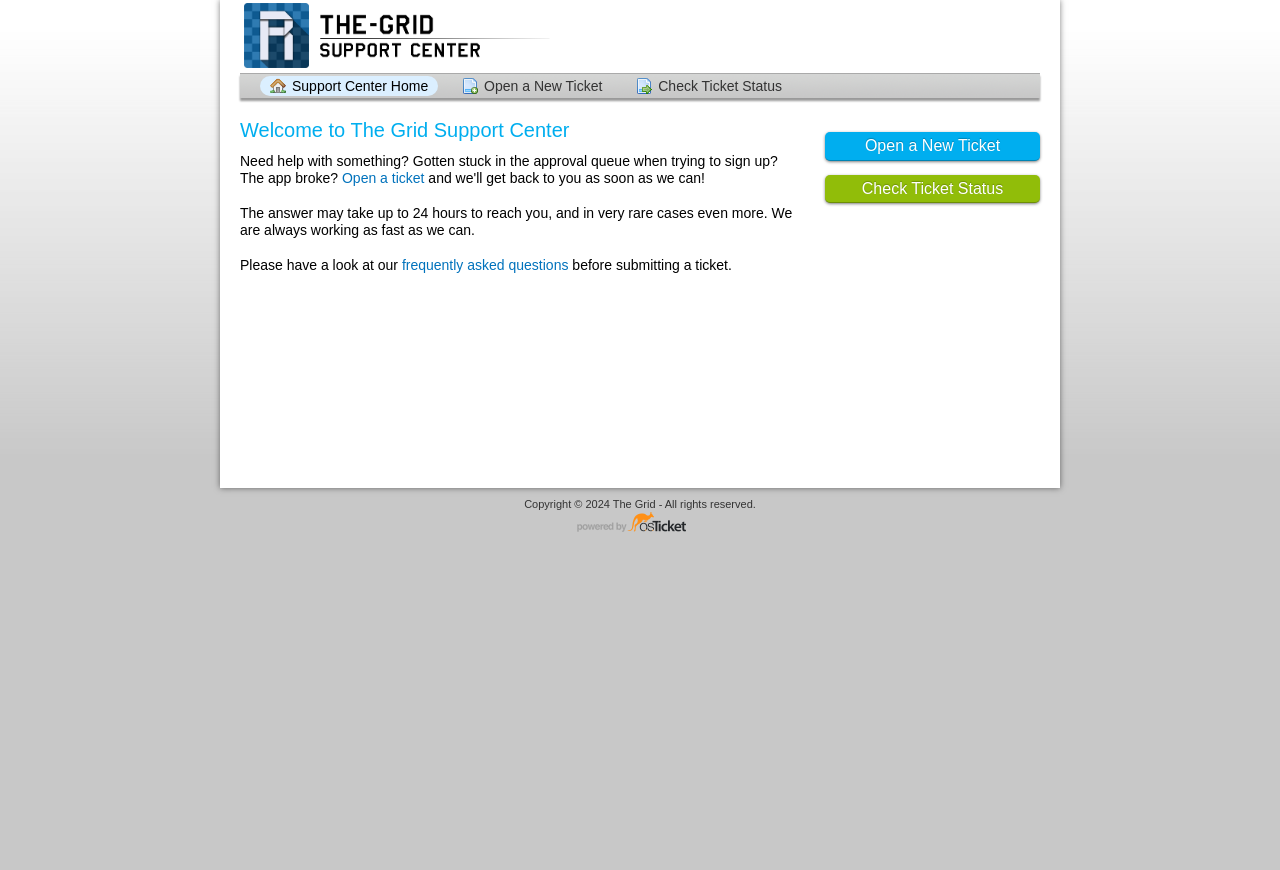What is the purpose of the 'Open a New Ticket' link?
Carefully analyze the image and provide a thorough answer to the question.

I examined the link elements and found that there are two links with the text 'Open a New Ticket'. This implies that the purpose of these links is to allow users to open a new ticket, likely to report an issue or ask for help.